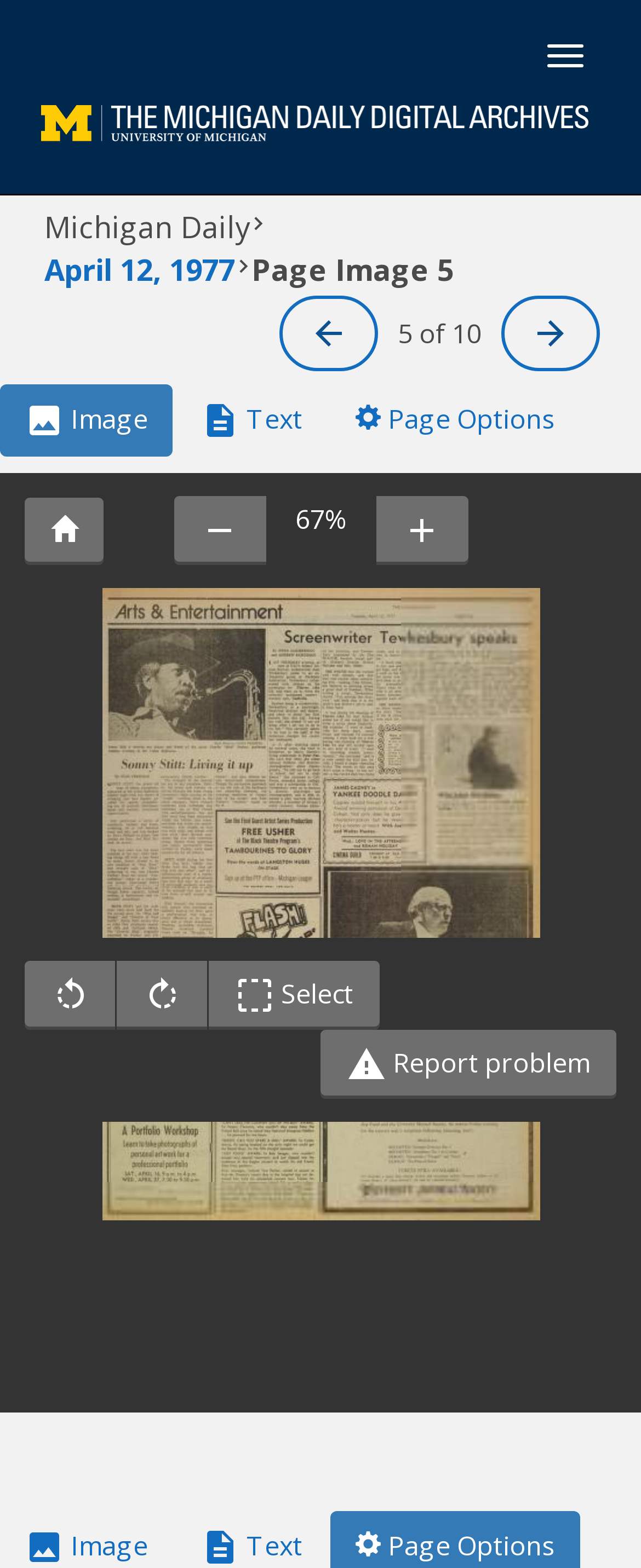Can you pinpoint the bounding box coordinates for the clickable element required for this instruction: "Check Palm Beach weather"? The coordinates should be four float numbers between 0 and 1, i.e., [left, top, right, bottom].

None